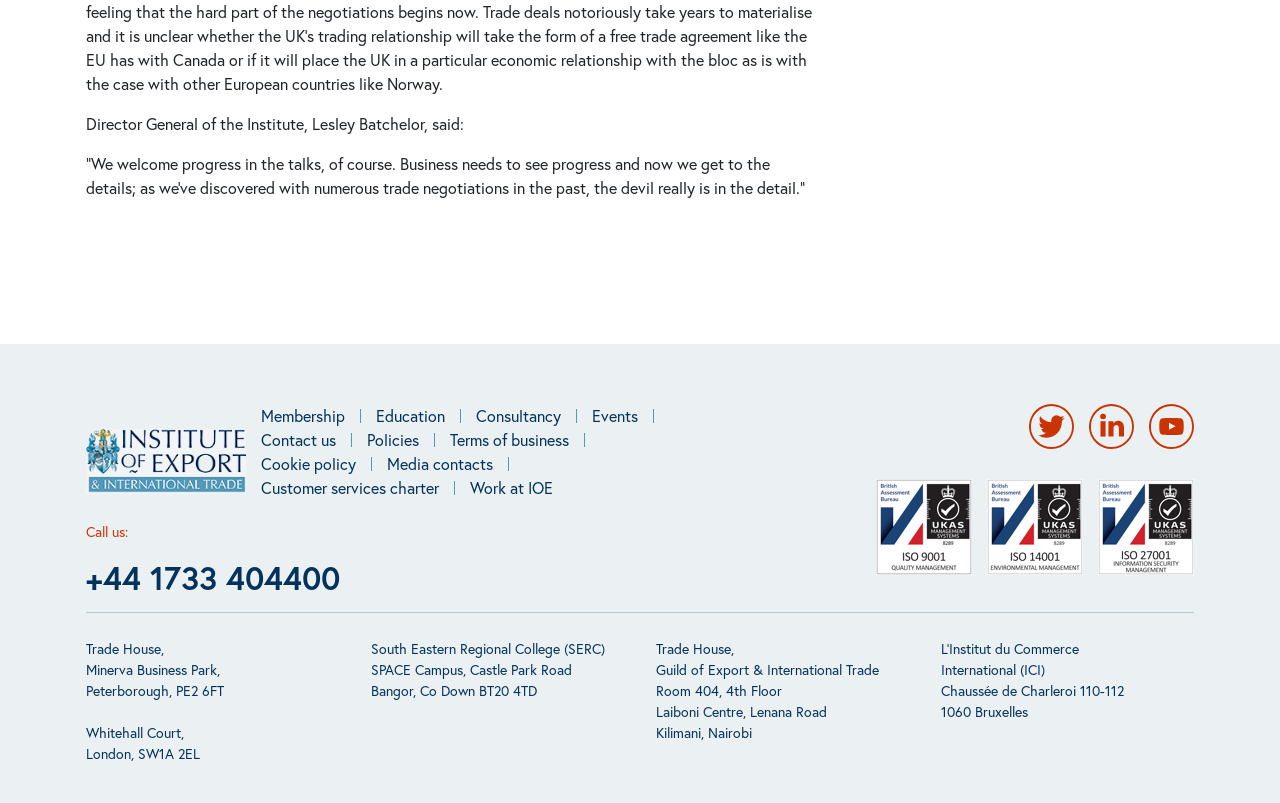Locate the bounding box coordinates of the region to be clicked to comply with the following instruction: "View the ISO 9001 certification". The coordinates must be four float numbers between 0 and 1, in the form [left, top, right, bottom].

[0.684, 0.596, 0.759, 0.715]